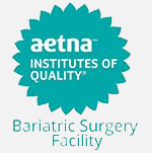Describe the image in great detail, covering all key points.

The image features a badge of recognition that reads "Aetna Institutes of Quality®" at the top, enclosed within a starburst design in a vibrant teal color. Beneath this, it states "Bariatric Surgery Facility" in clear, bold text, indicating that the facility associated with this badge meets Aetna’s standards for quality care in bariatric surgery. This certification signifies a commitment to providing high-quality surgical options for weight management, highlighting the facility's recognition in the field of bariatric surgery.